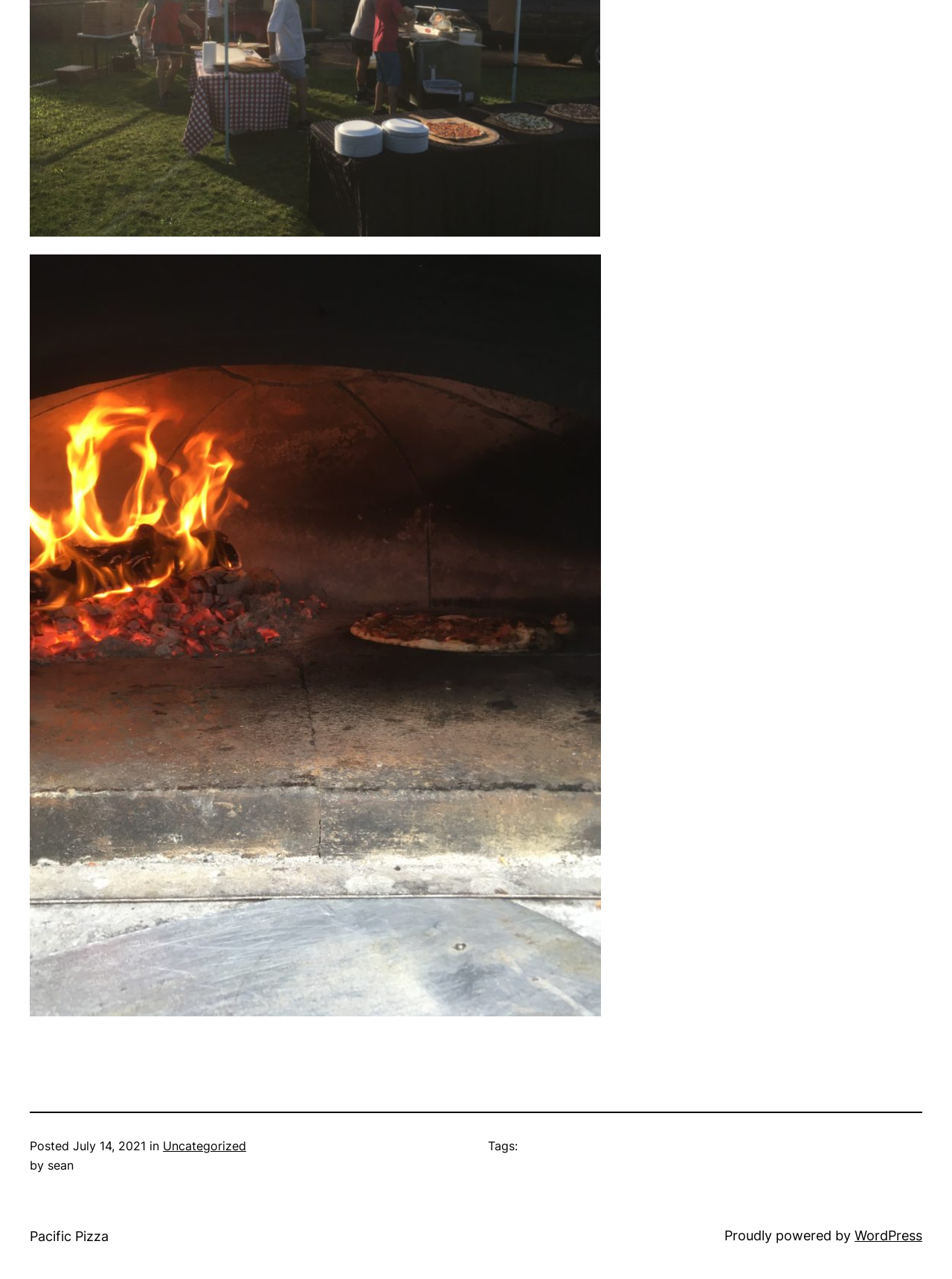Give a short answer to this question using one word or a phrase:
What is the category of the post?

Uncategorized